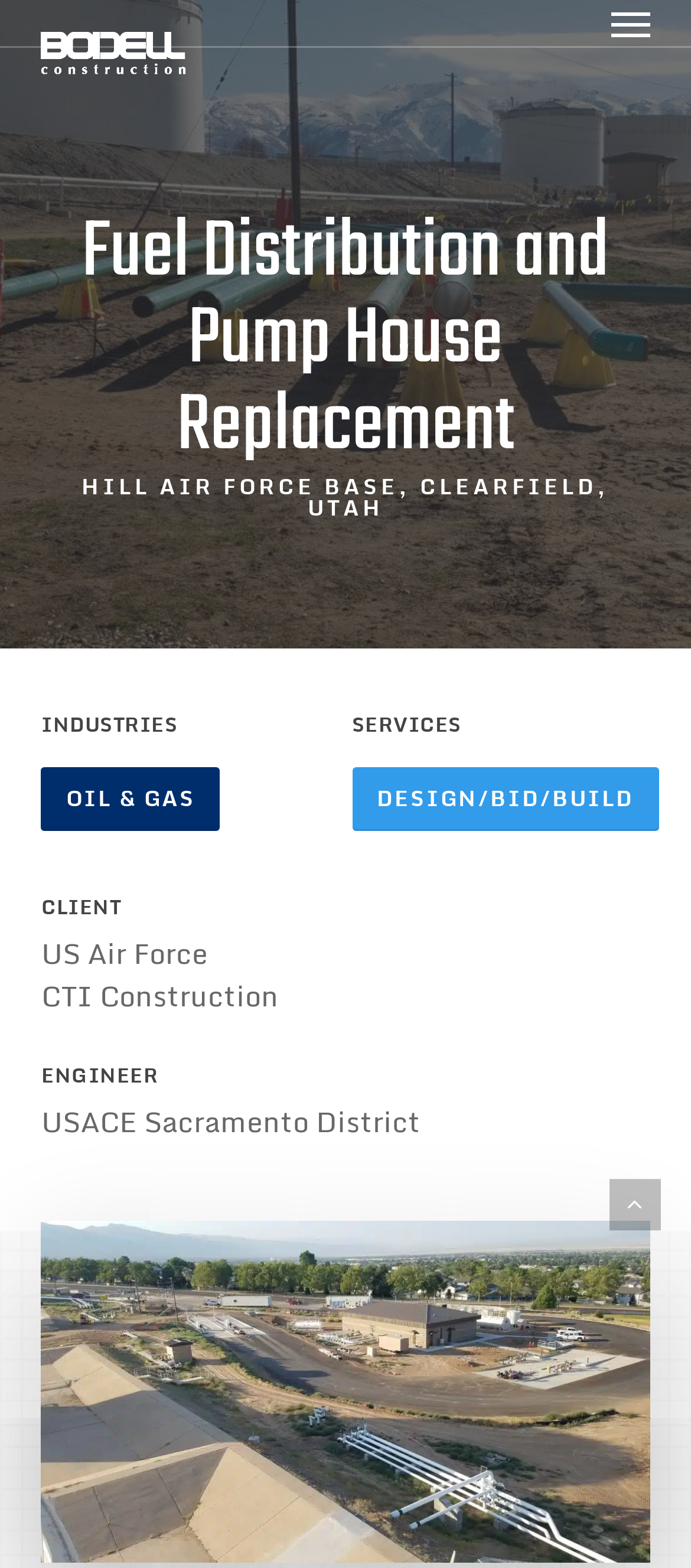Create an elaborate caption for the webpage.

The webpage is about a fuel distribution and pump house replacement project at Hill Air Force Base in Clearfield, Utah, undertaken by Bodell Construction as the key subcontractor. 

At the top left of the page, there are two identical images of the Bodell Construction logo. On the top right, there is a link. 

Below the logo, the main title "Fuel Distribution and Pump House Replacement" is prominently displayed. Underneath the title, the location of the project, "HILL AIR FORCE BASE, CLEARFIELD, UTAH", is mentioned.

On the left side of the page, there are three sections: "INDUSTRIES", "SERVICES", and "CLIENT". The "INDUSTRIES" section has a button labeled "OIL & GAS". The "SERVICES" section has a button labeled "DESIGN/BID/BUILD", which is related to the project's design and construction process. The "CLIENT" section lists the clients involved, including the "US Air Force" and "CTI Construction".

On the right side of the page, there is an "ENGINEER" section, which mentions "USACE Sacramento District" as the engineer involved in the project. At the bottom of the page, there is another link.